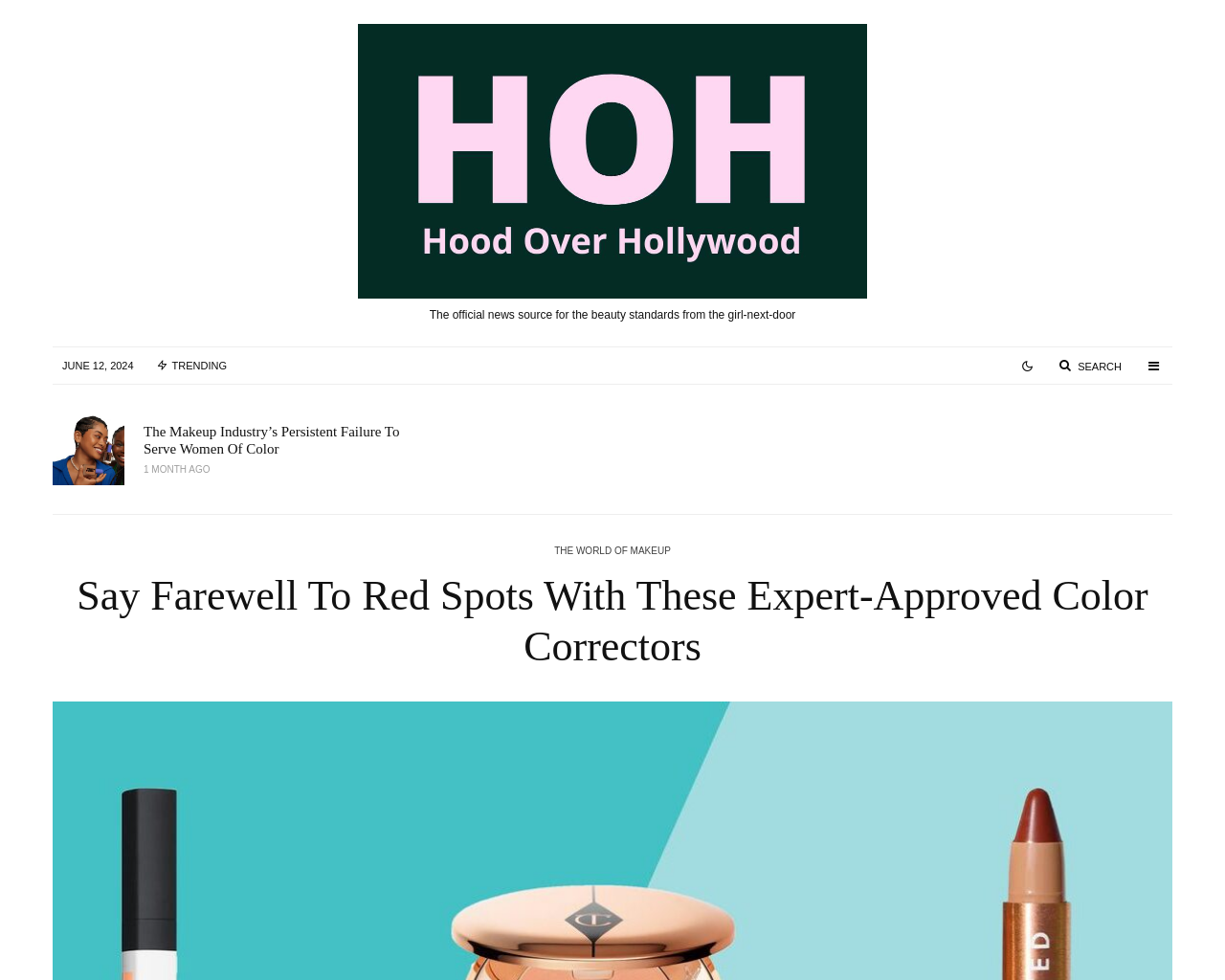Refer to the image and offer a detailed explanation in response to the question: What is the date of the article 'The Makeup Industry’s Persistent Failure To Serve Women Of Color'?

I found the article 'The Makeup Industry’s Persistent Failure To Serve Women Of Color' and looked for the time element associated with it. The time element has the text '1 MONTH AGO', which indicates the date of the article.